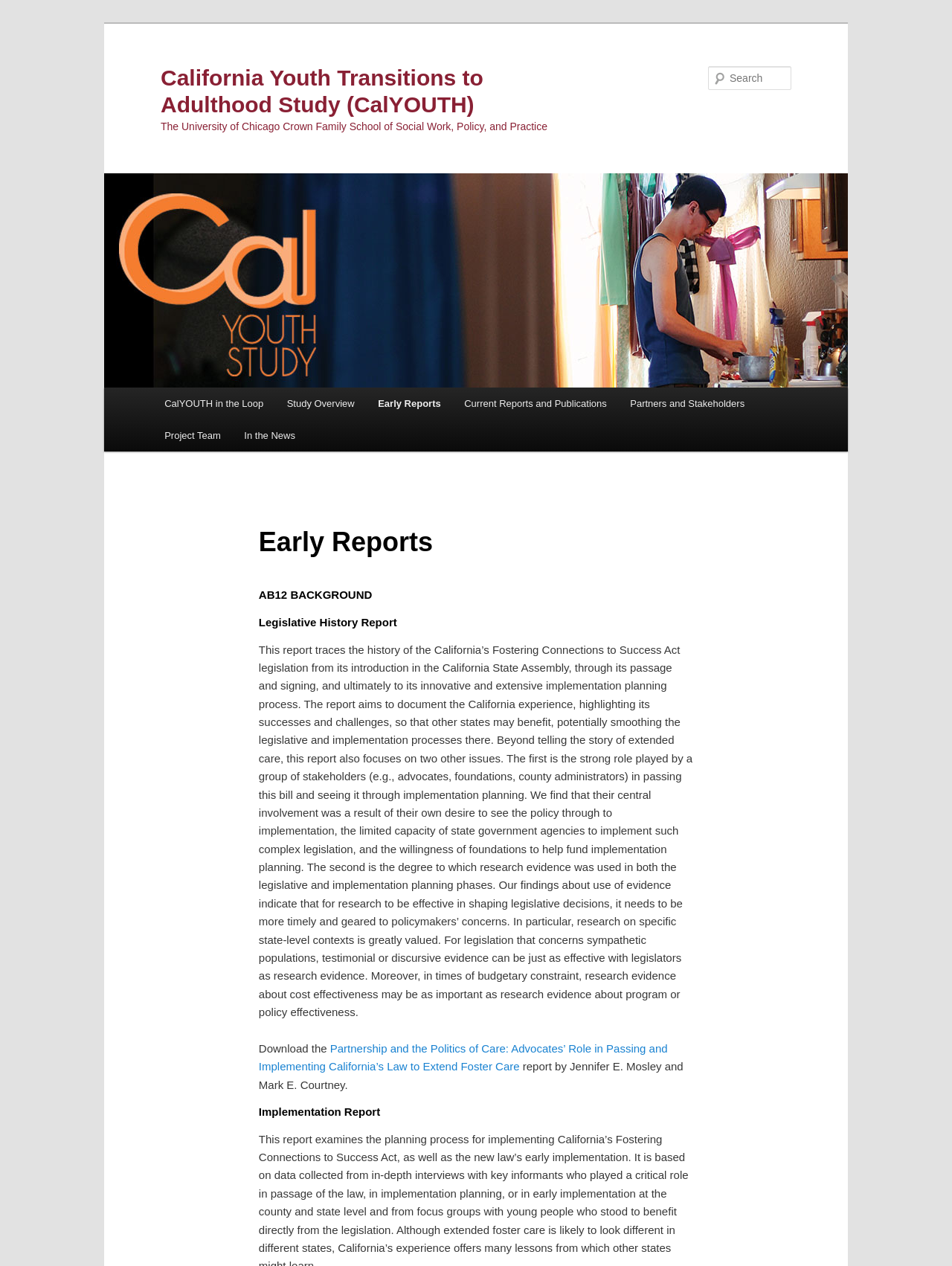Give the bounding box coordinates for this UI element: "Partners and Stakeholders". The coordinates should be four float numbers between 0 and 1, arranged as [left, top, right, bottom].

[0.65, 0.306, 0.794, 0.331]